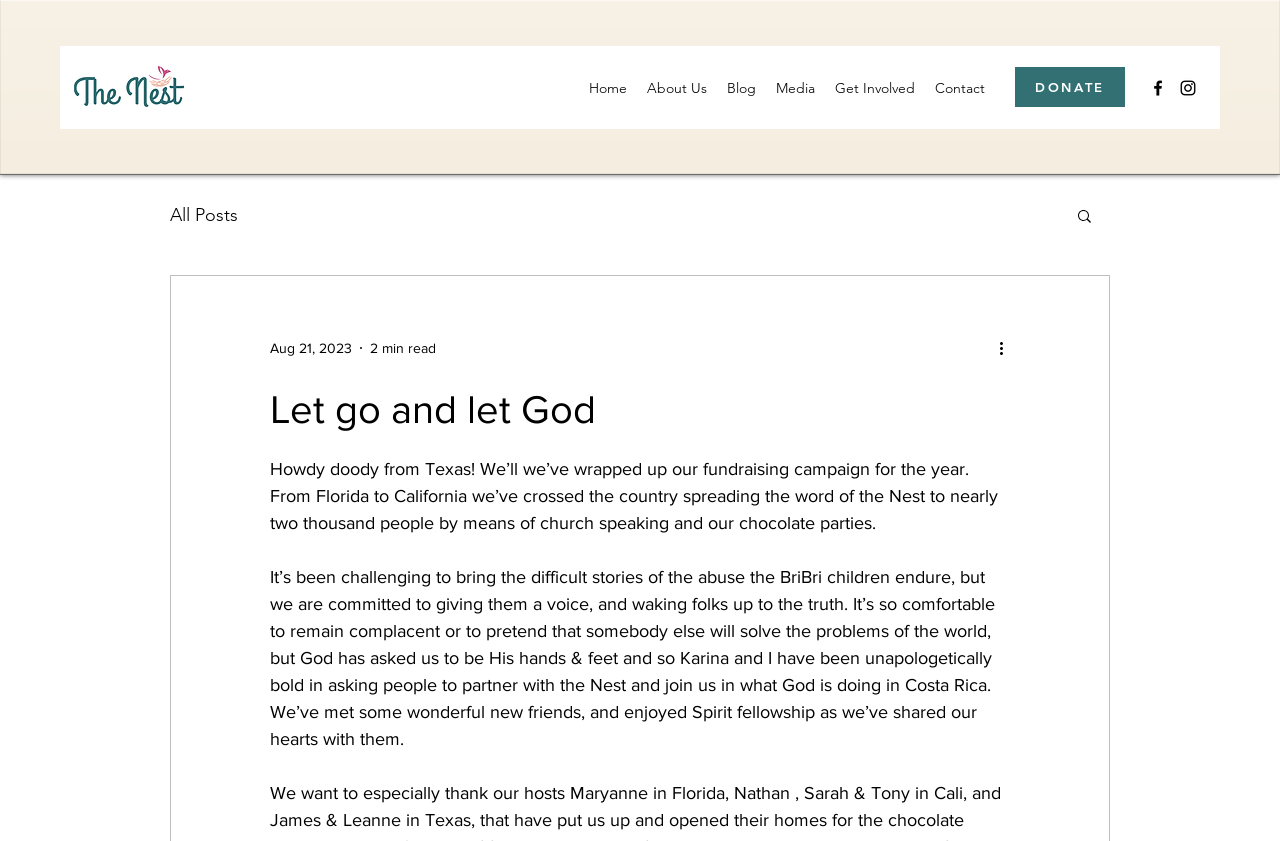What is the date mentioned in the article?
Based on the image, answer the question with a single word or brief phrase.

Aug 21, 2023